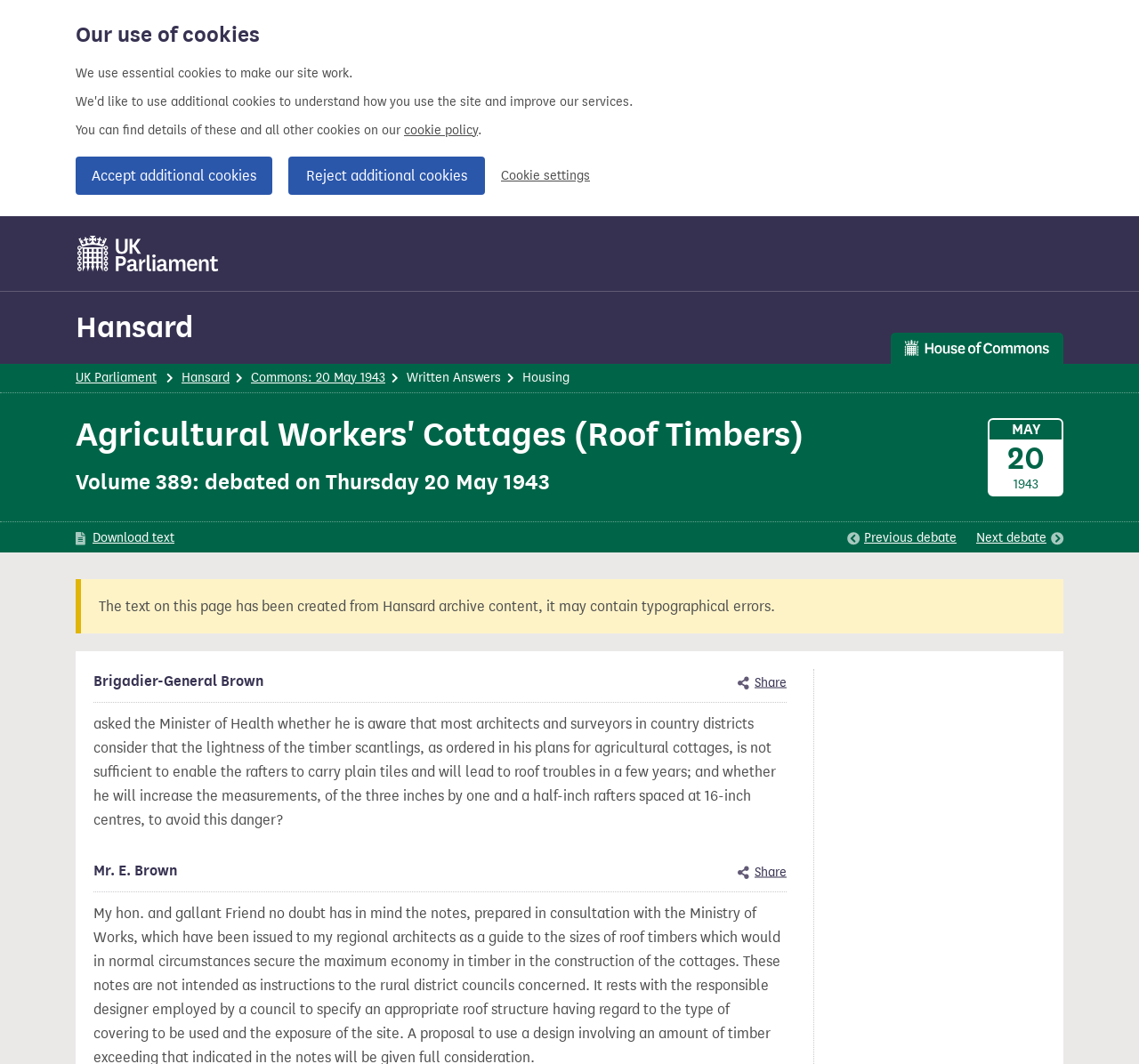Given the element description Hansard, specify the bounding box coordinates of the corresponding UI element in the format (top-left x, top-left y, bottom-right x, bottom-right y). All values must be between 0 and 1.

[0.159, 0.348, 0.202, 0.362]